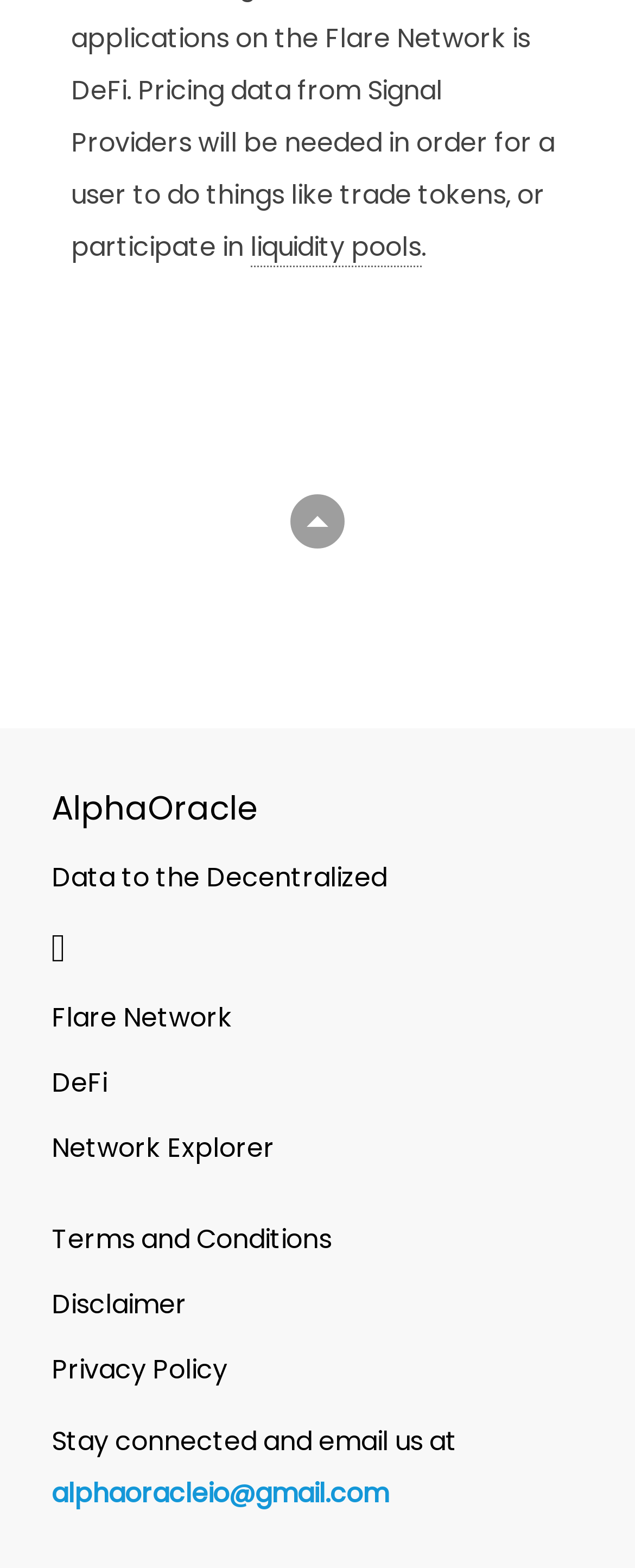Specify the bounding box coordinates for the region that must be clicked to perform the given instruction: "Click on the Network Explorer link".

[0.081, 0.72, 0.432, 0.744]